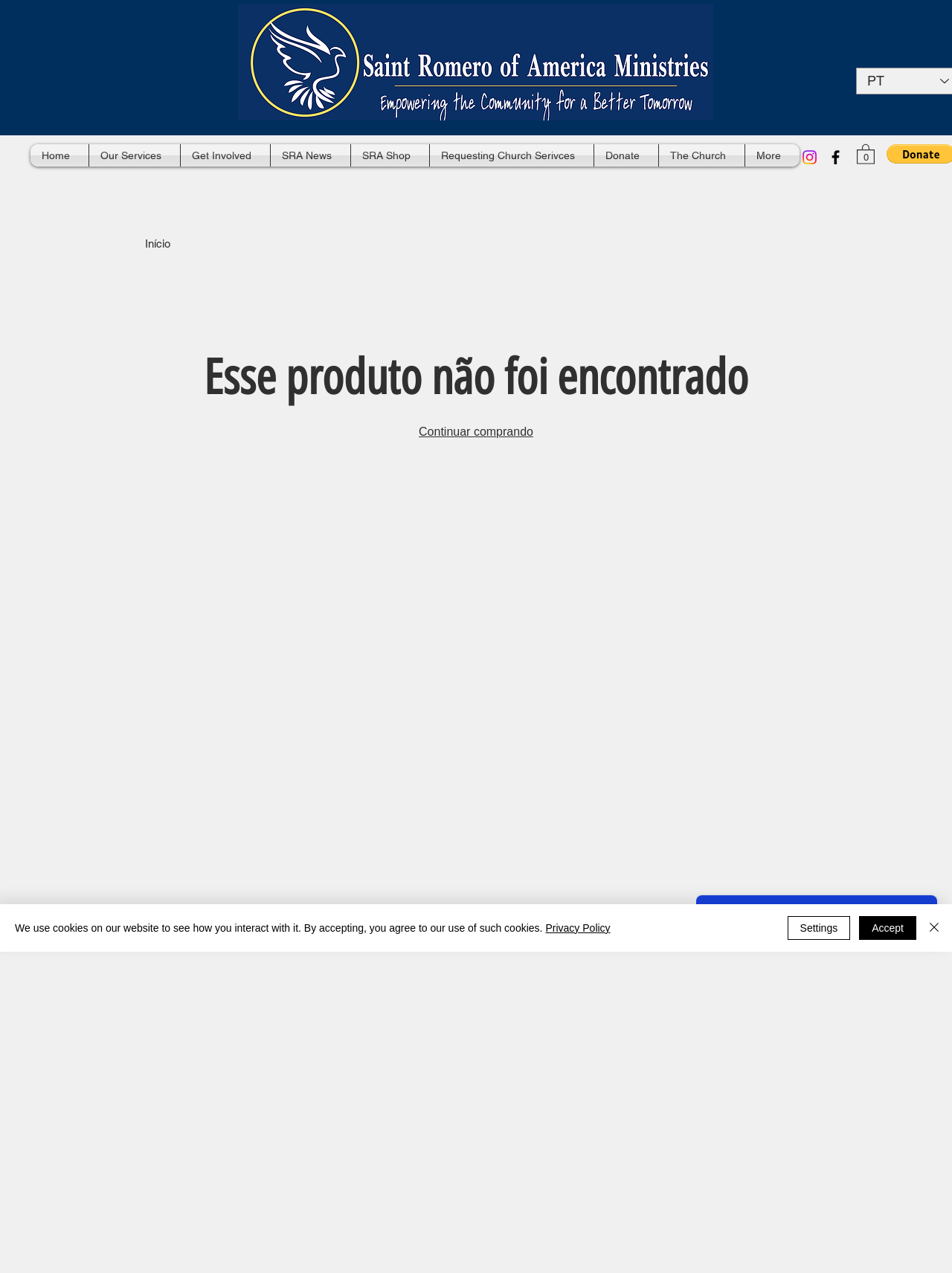Locate the bounding box coordinates of the element that should be clicked to execute the following instruction: "Click the shopping cart".

[0.9, 0.112, 0.919, 0.129]